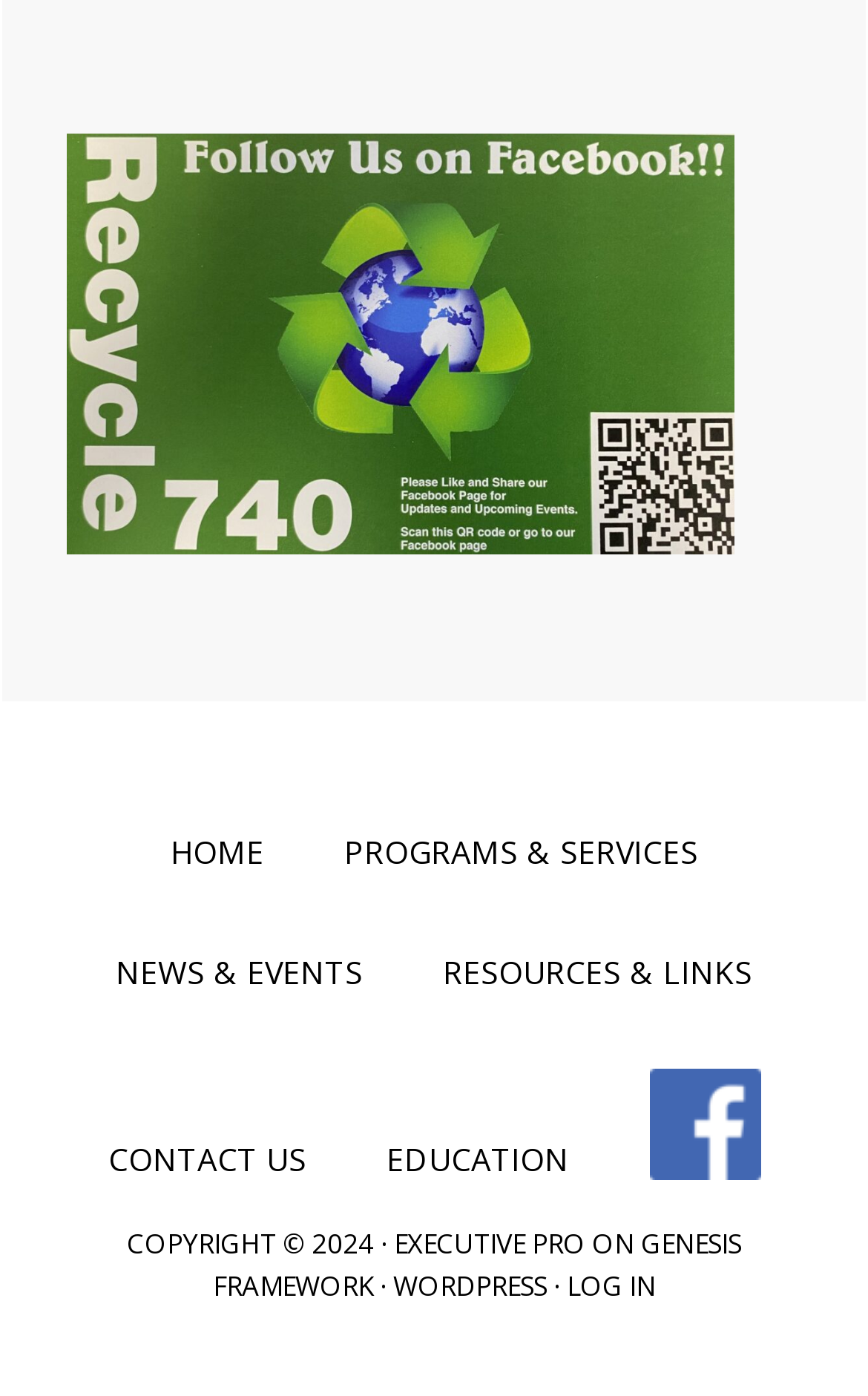What is the second item in the footer?
Refer to the screenshot and deliver a thorough answer to the question presented.

I looked at the elements at the bottom of the page and found that the second item is a static text element with the content 'ON'.